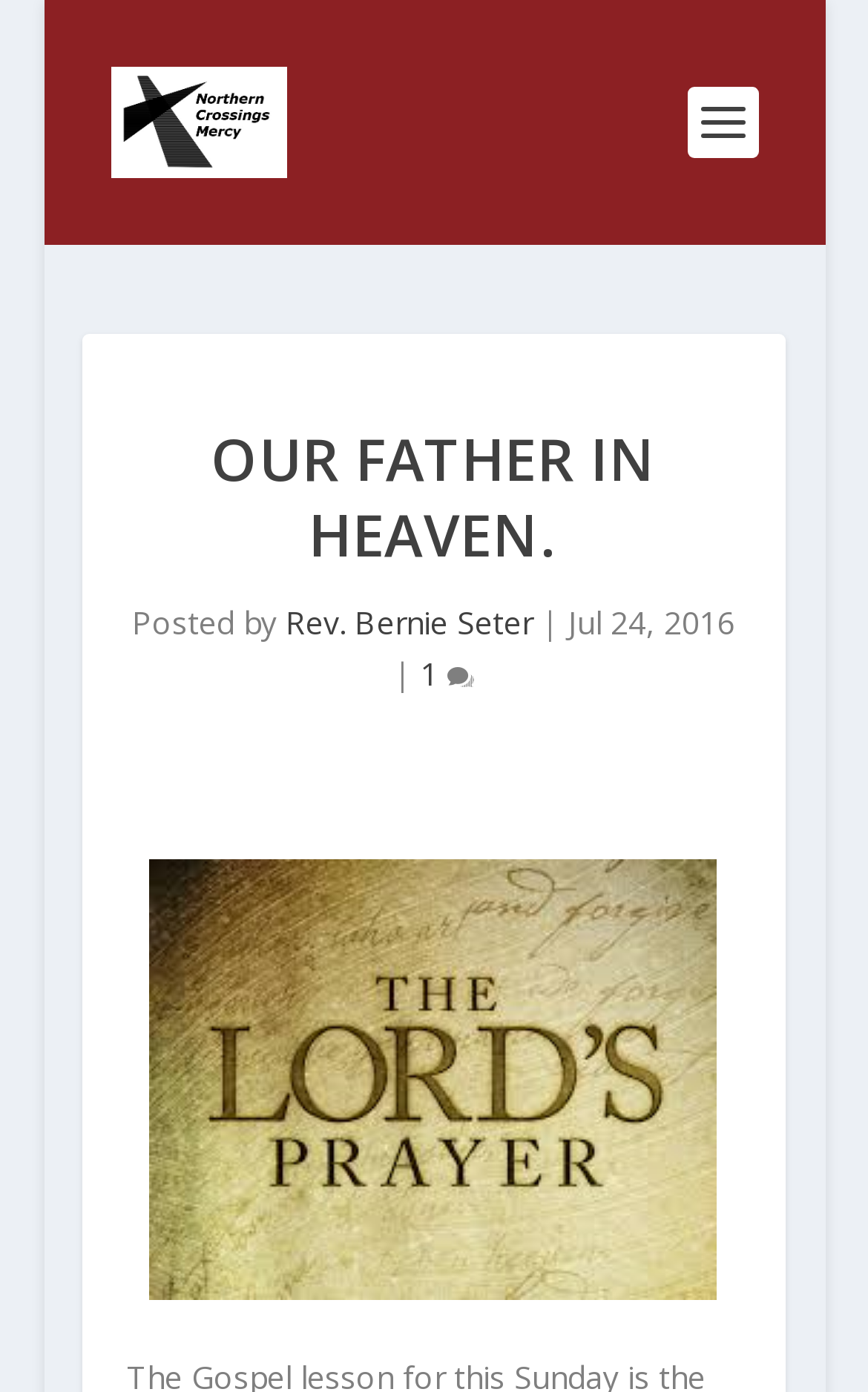What is the date of the post?
Kindly offer a comprehensive and detailed response to the question.

The date of the post can be found next to the author's name, which is 'Jul 24, 2016'.